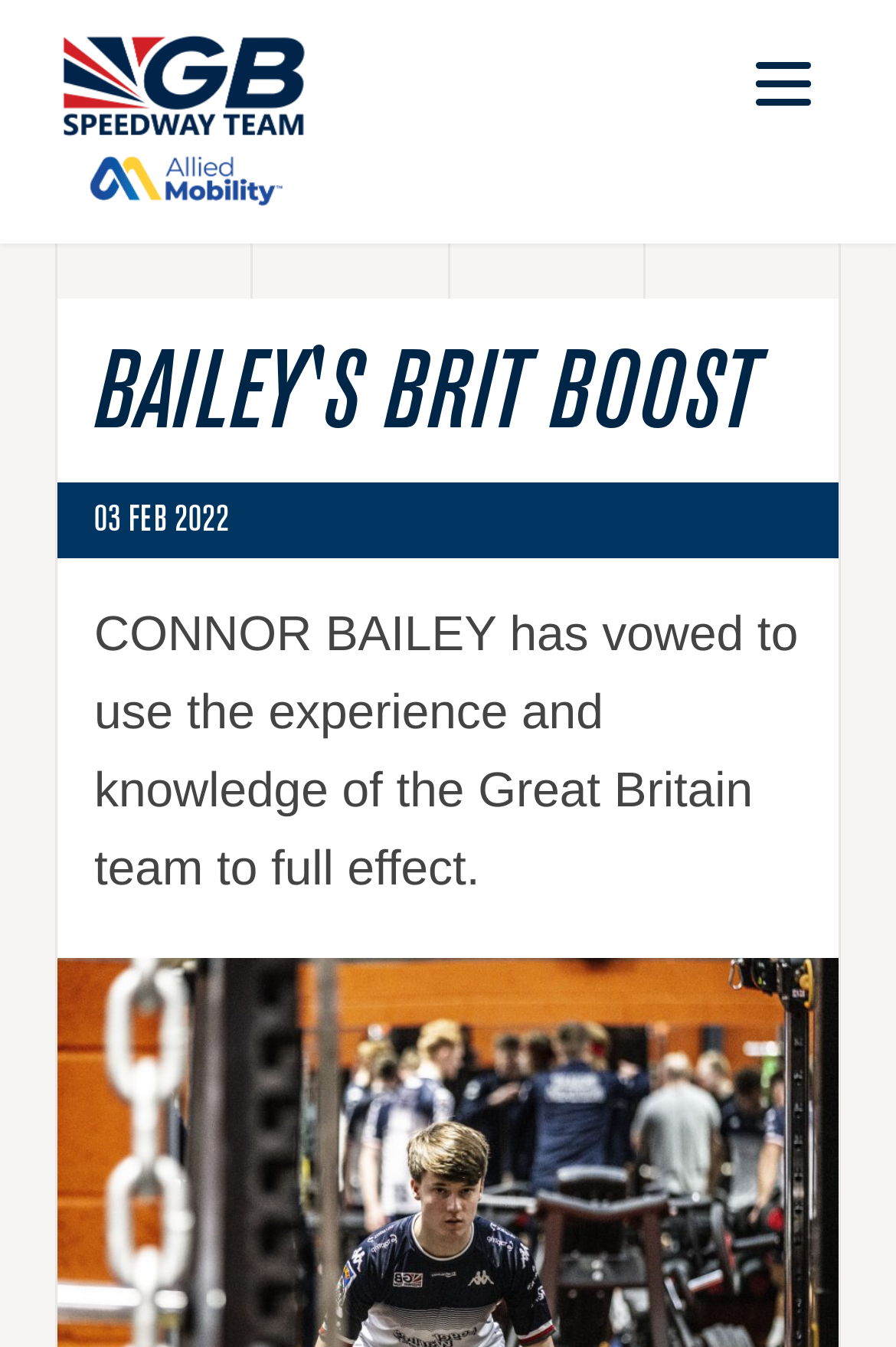Provide a thorough description of the webpage's content and layout.

The webpage is about CONNOR BAILEY and his experience with the Great Britain team. At the top left, there is a link and an image with the text "GB Speedway Team Allied Mobility". On the top right, there is an unchecked checkbox labeled "Menu". Below the checkbox, there is a heading "BAILEY'S BRIT BOOST" that spans most of the width of the page. Under the heading, there is a time element with the text "03 FEB 2022" on the left, and a paragraph of text on the right that summarizes CONNOR BAILEY's vow to use the experience and knowledge of the Great Britain team to full effect.